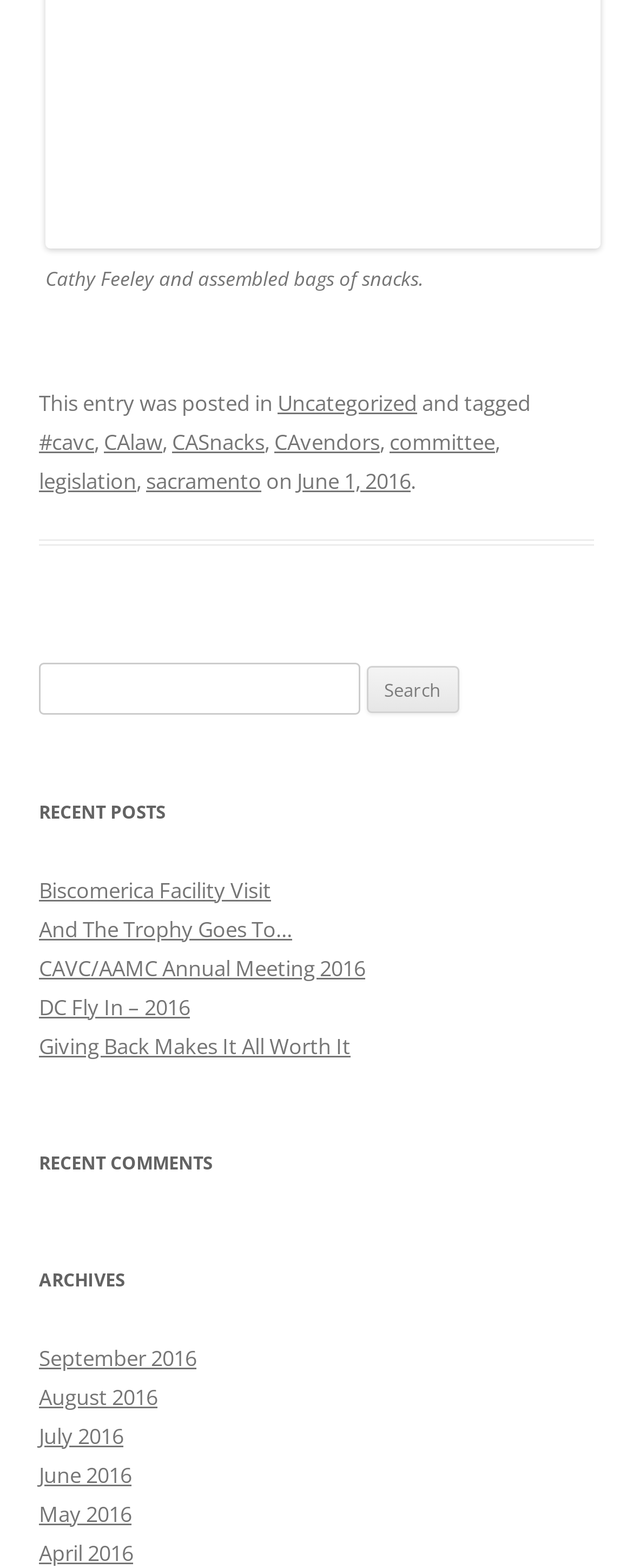Given the description of the UI element: "Biscomerica Facility Visit", predict the bounding box coordinates in the form of [left, top, right, bottom], with each value being a float between 0 and 1.

[0.062, 0.558, 0.428, 0.577]